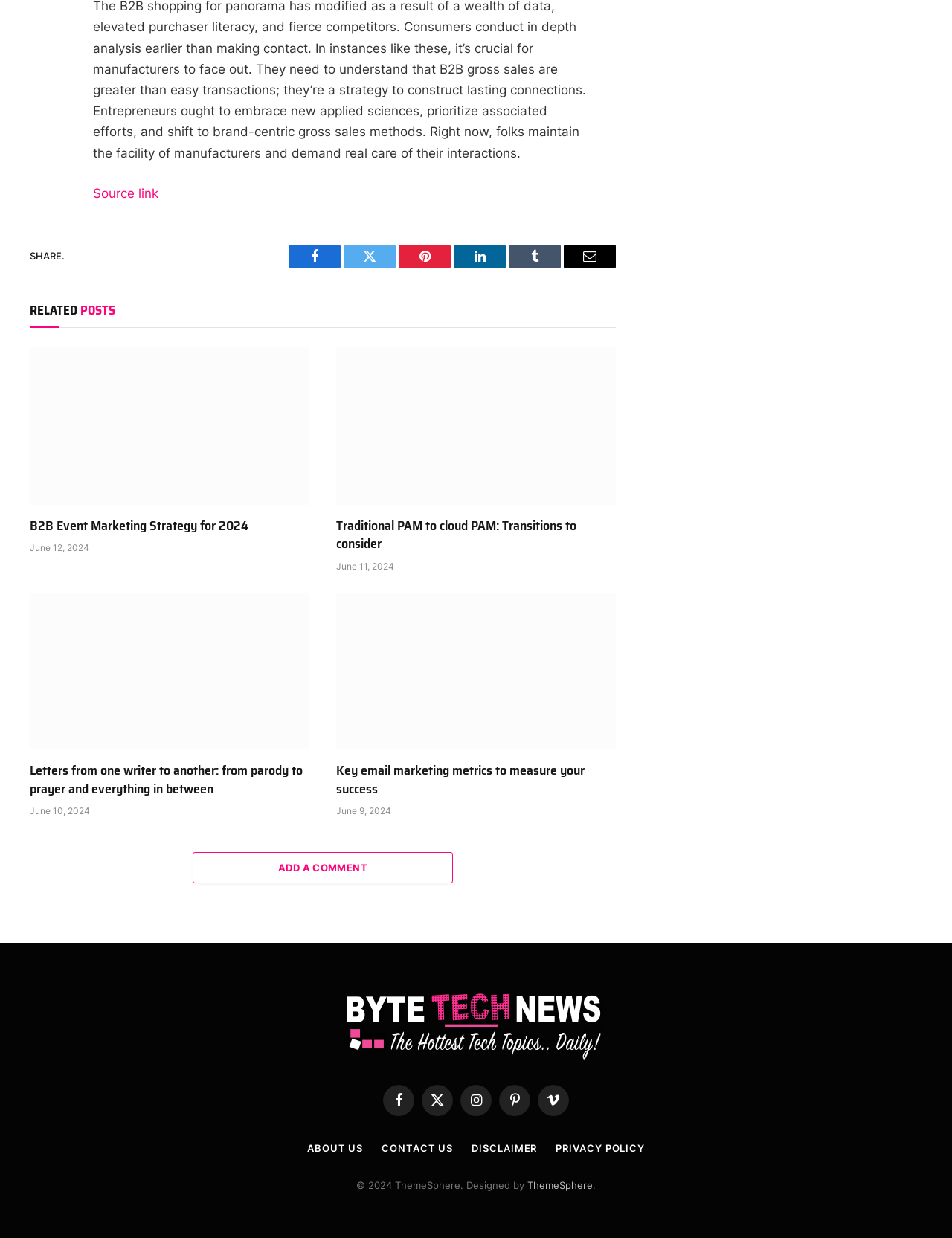Please identify the bounding box coordinates for the region that you need to click to follow this instruction: "Read related post 'B2B Event Marketing Strategy for 2024'".

[0.031, 0.281, 0.325, 0.408]